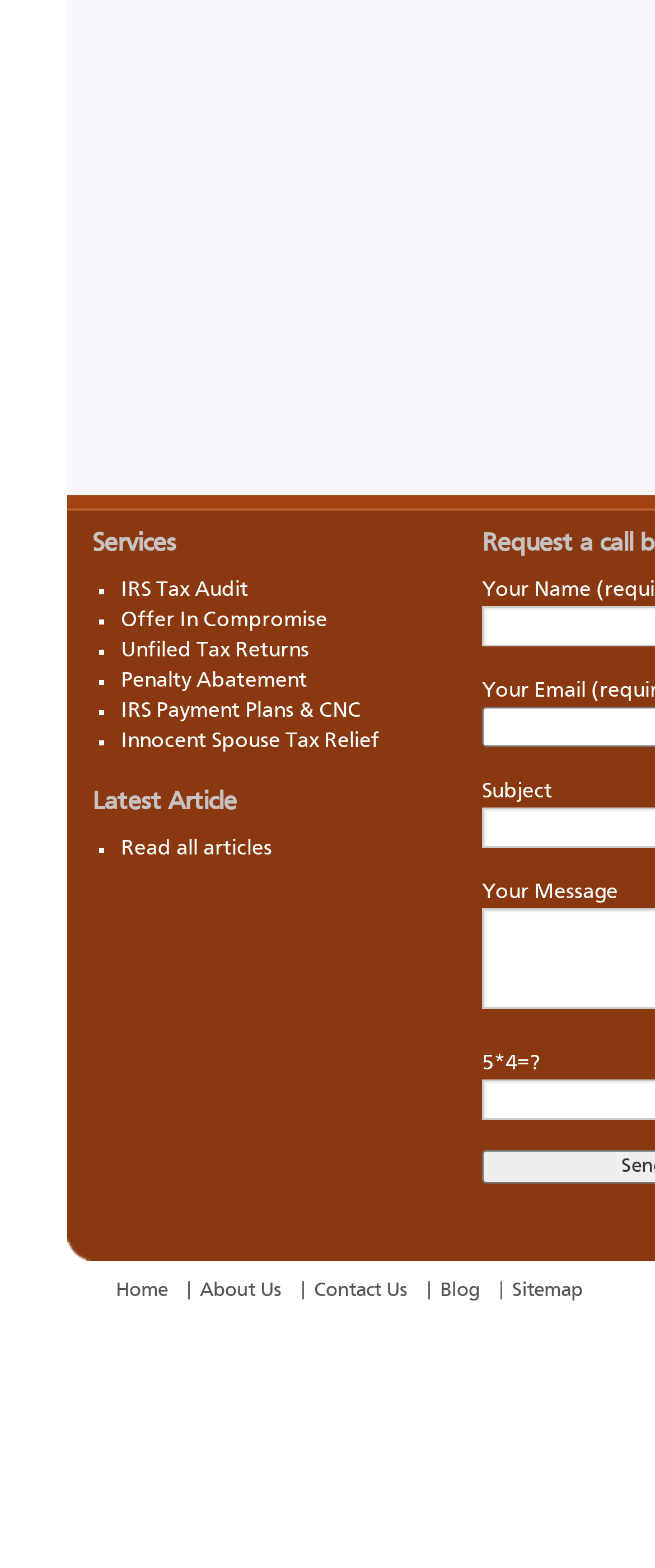Bounding box coordinates are to be given in the format (top-left x, top-left y, bottom-right x, bottom-right y). All values must be floating point numbers between 0 and 1. Provide the bounding box coordinate for the UI element described as: IRS Payment Plans & CNC

[0.184, 0.446, 0.564, 0.46]